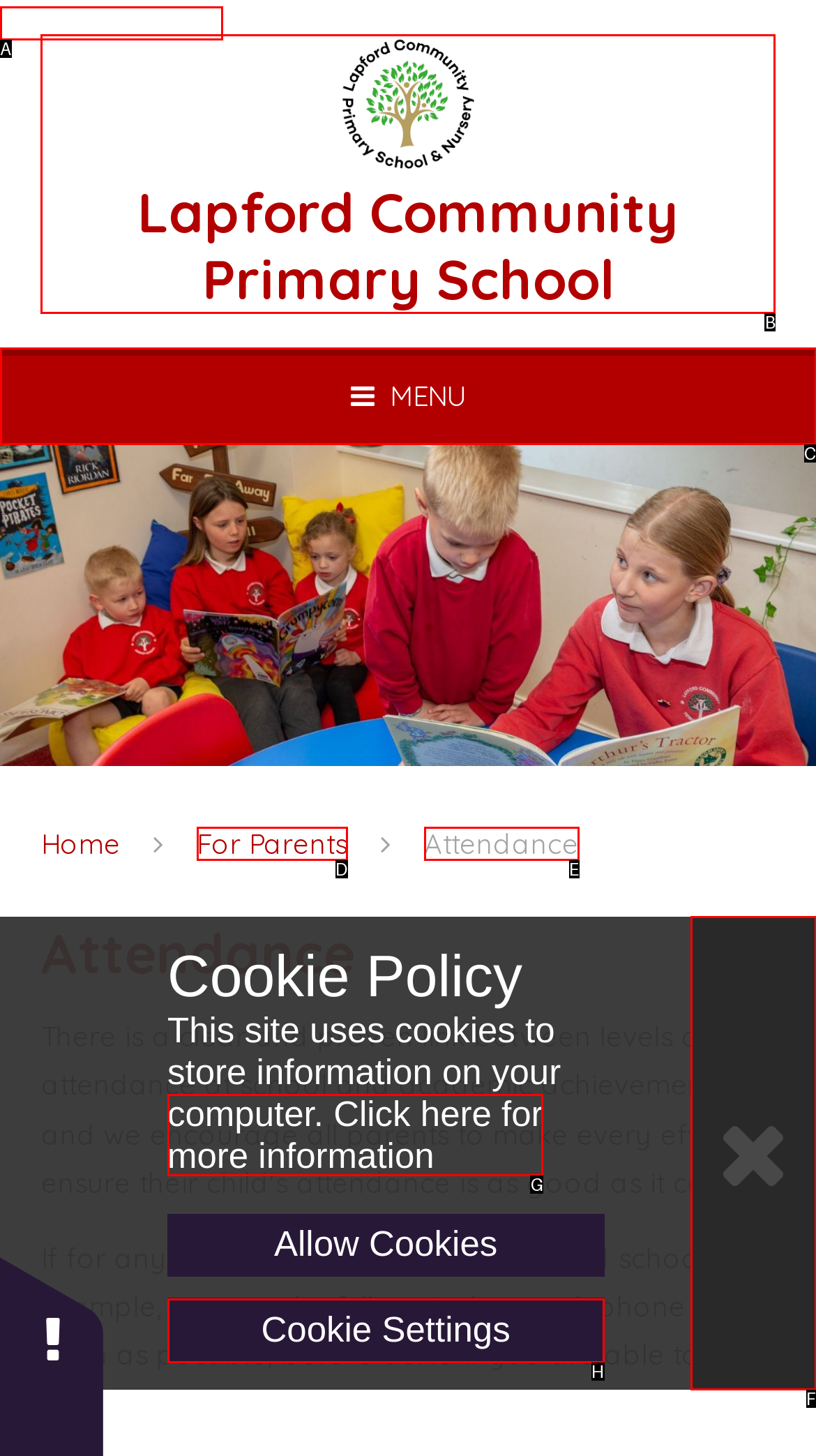Using the description: parent_node: Cookie Policy, find the corresponding HTML element. Provide the letter of the matching option directly.

F